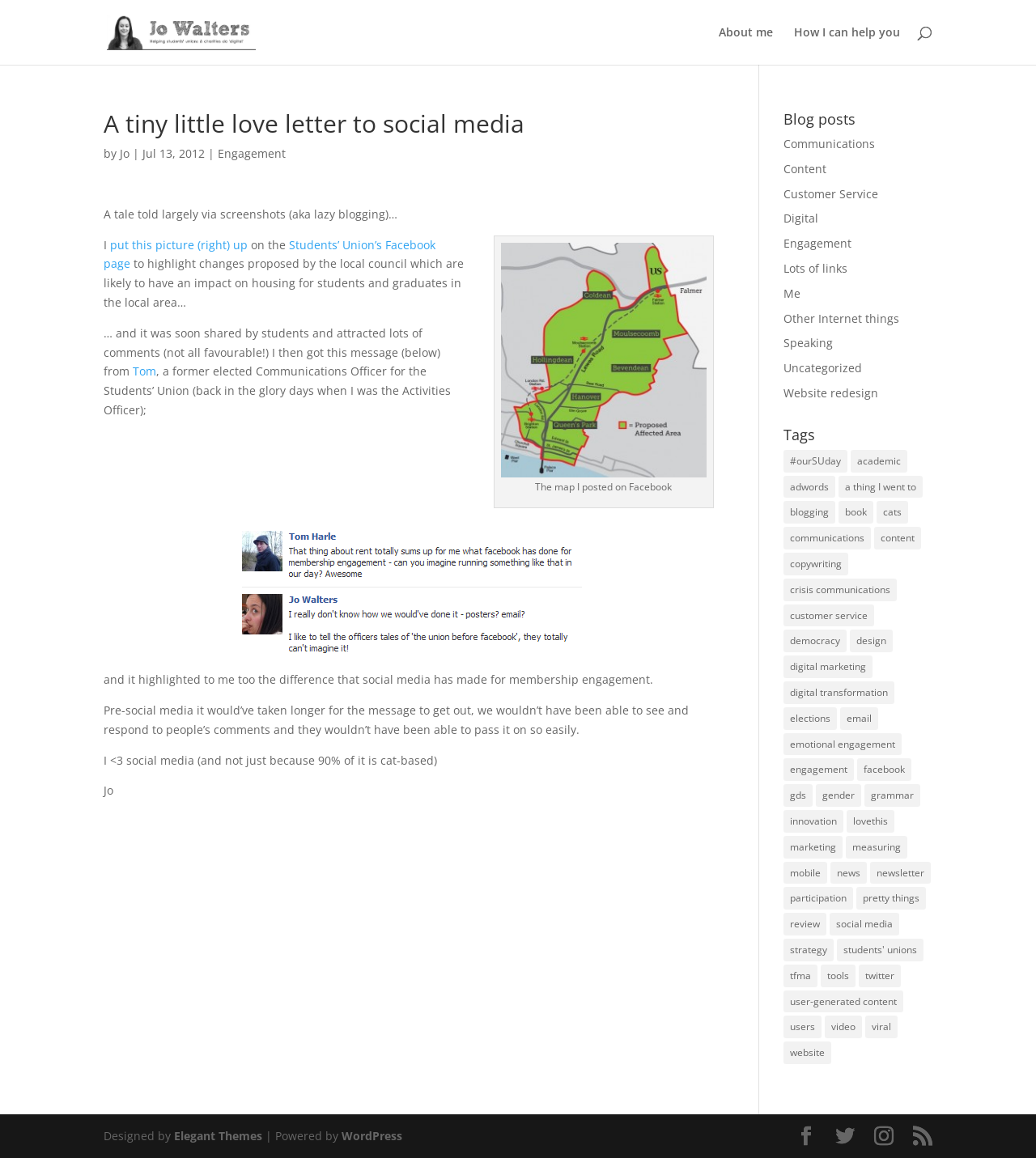Based on the provided description, "gds", find the bounding box of the corresponding UI element in the screenshot.

[0.756, 0.677, 0.785, 0.697]